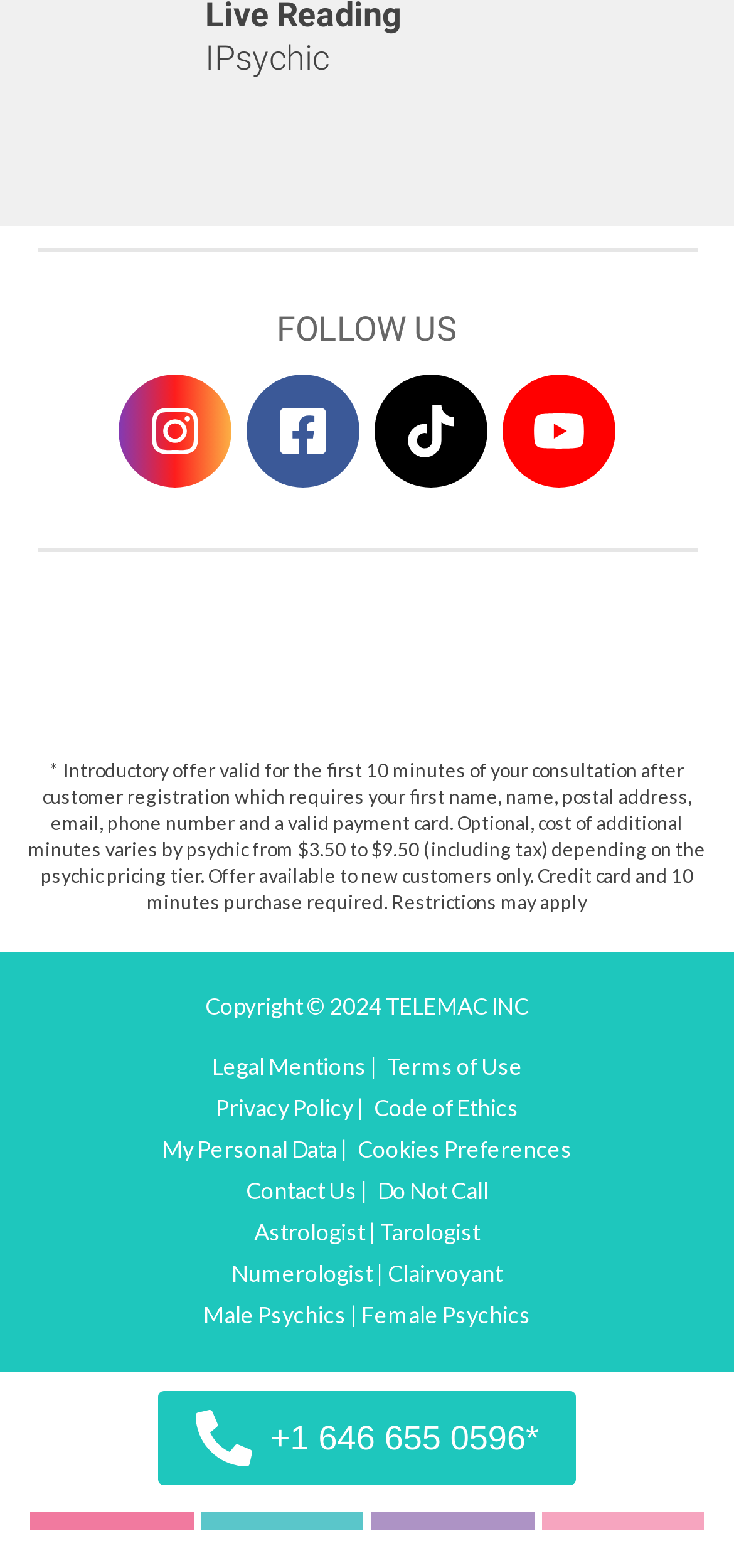Please identify the bounding box coordinates of the area that needs to be clicked to follow this instruction: "Call the customer service".

[0.215, 0.887, 0.785, 0.947]